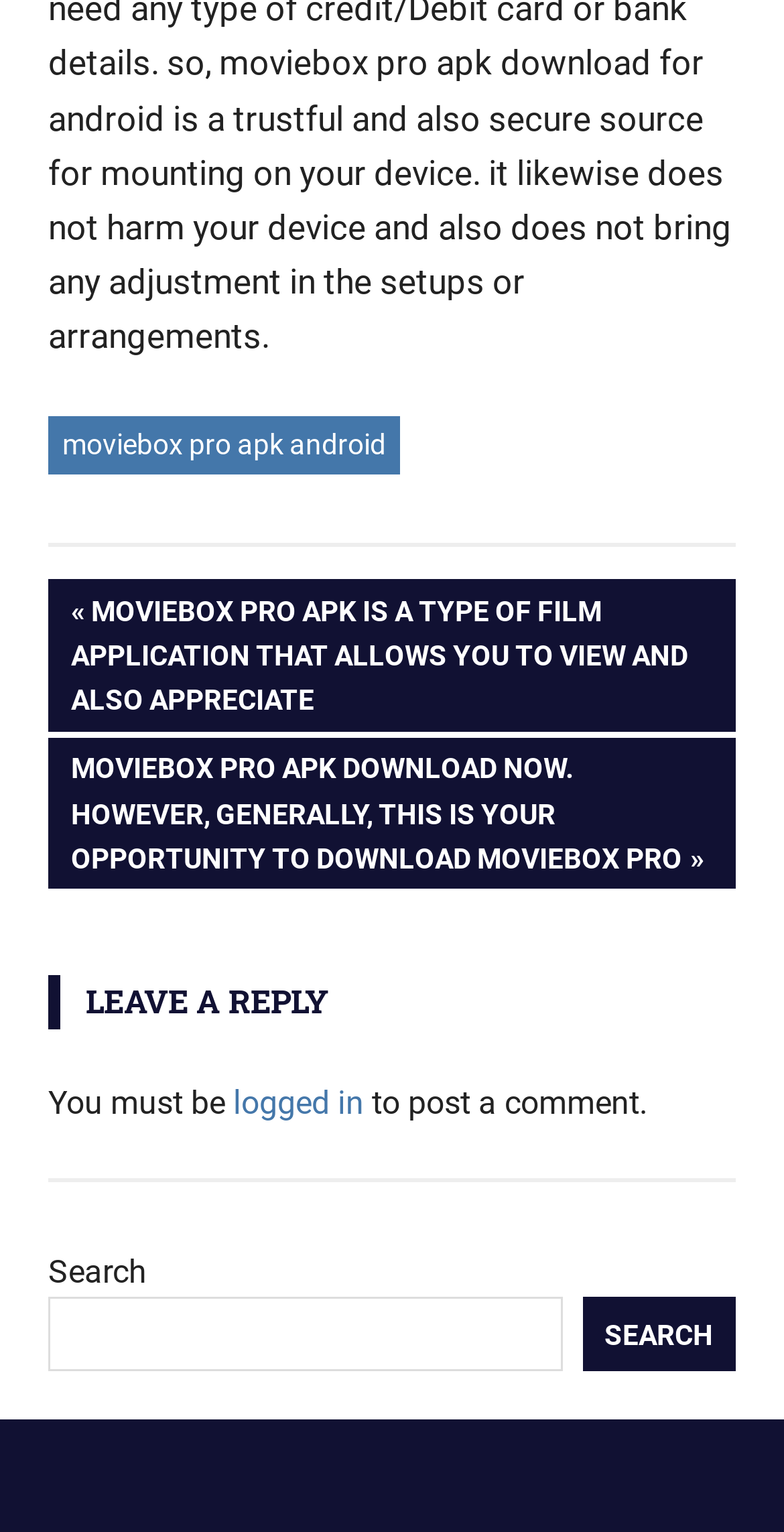Answer the question in one word or a short phrase:
What is the function of the 'Posts' navigation?

To navigate between posts